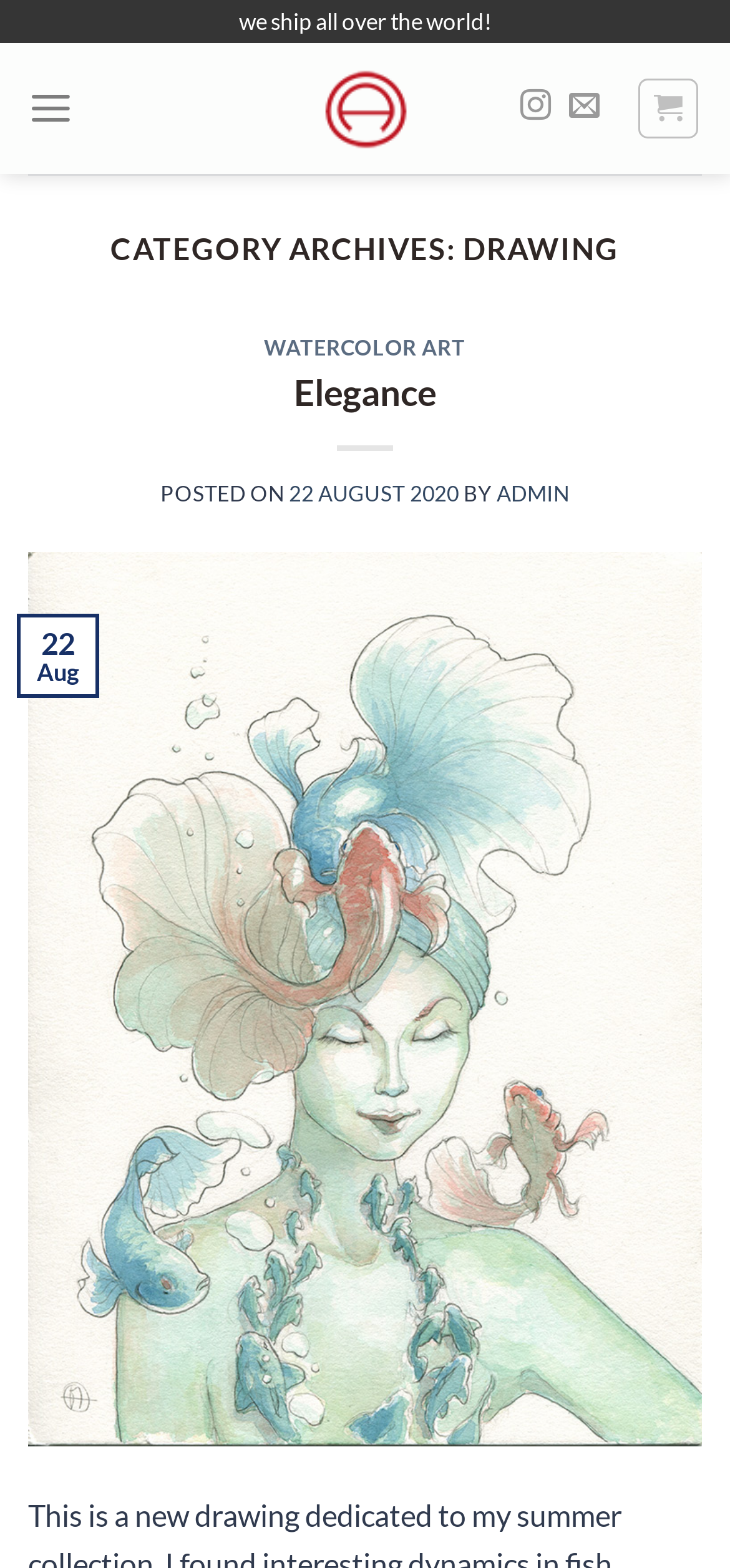Can you show the bounding box coordinates of the region to click on to complete the task described in the instruction: "open the menu"?

[0.038, 0.04, 0.101, 0.099]